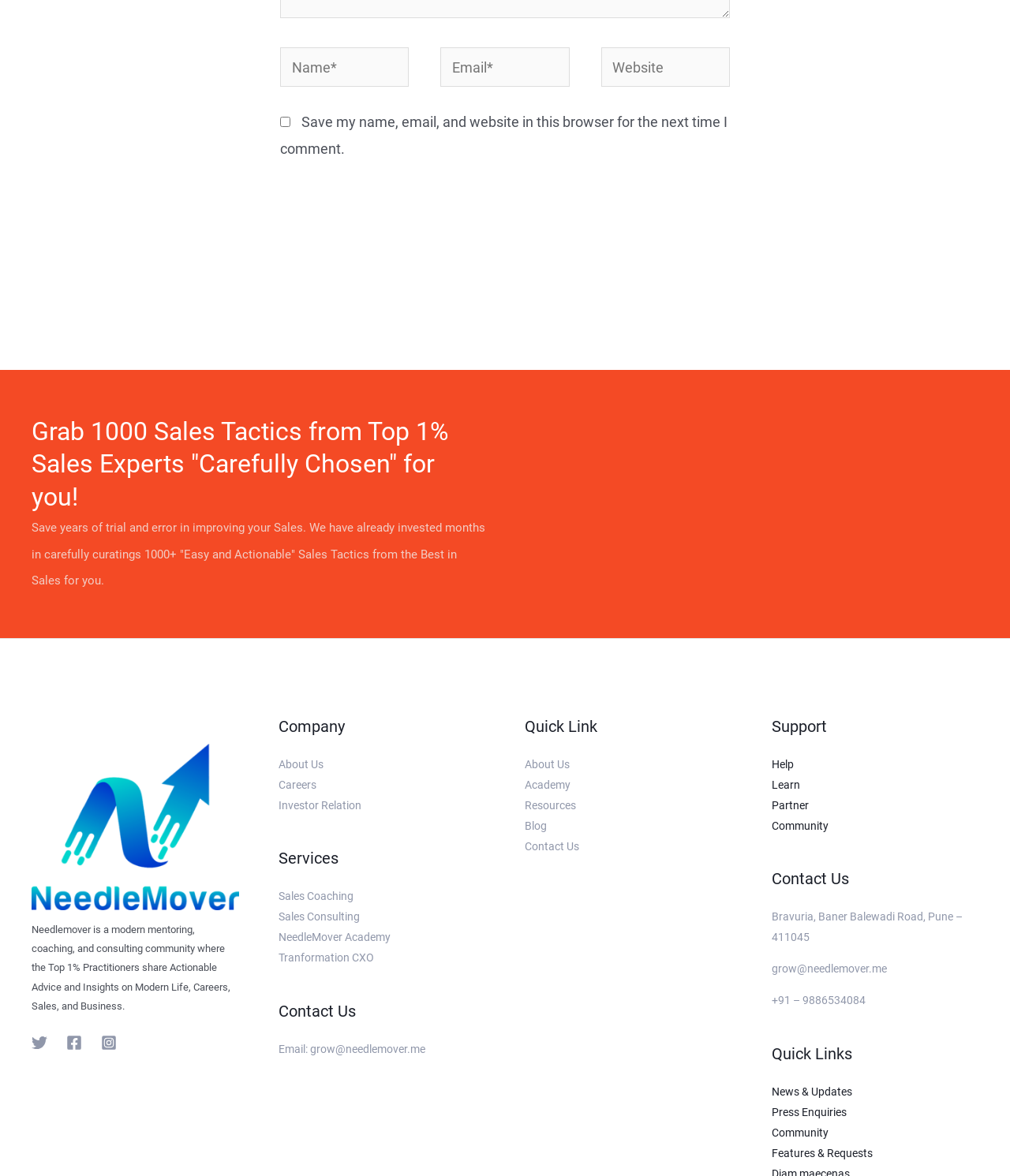Identify the bounding box coordinates for the region of the element that should be clicked to carry out the instruction: "Click the Post Comment button". The bounding box coordinates should be four float numbers between 0 and 1, i.e., [left, top, right, bottom].

[0.277, 0.15, 0.388, 0.182]